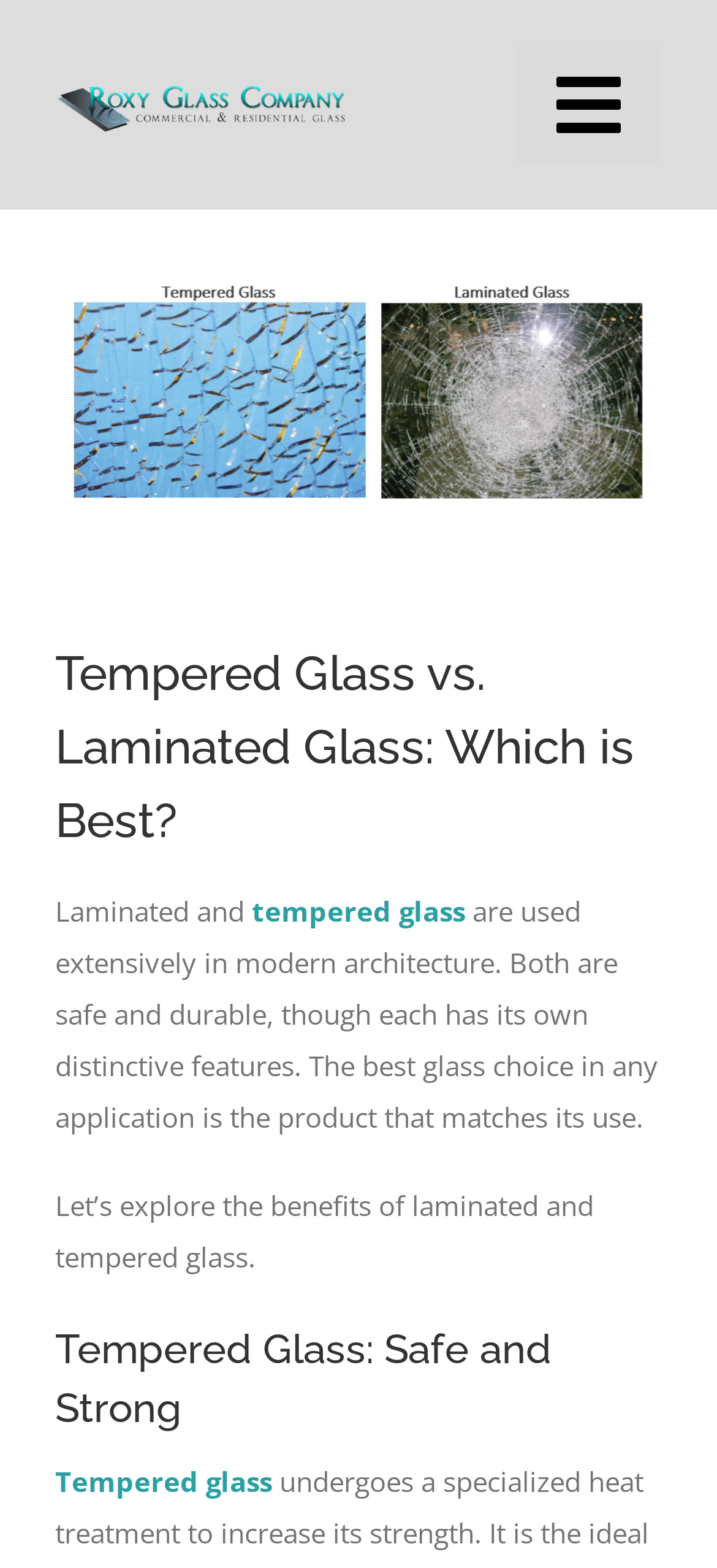Kindly determine the bounding box coordinates for the area that needs to be clicked to execute this instruction: "Explore latest work".

None